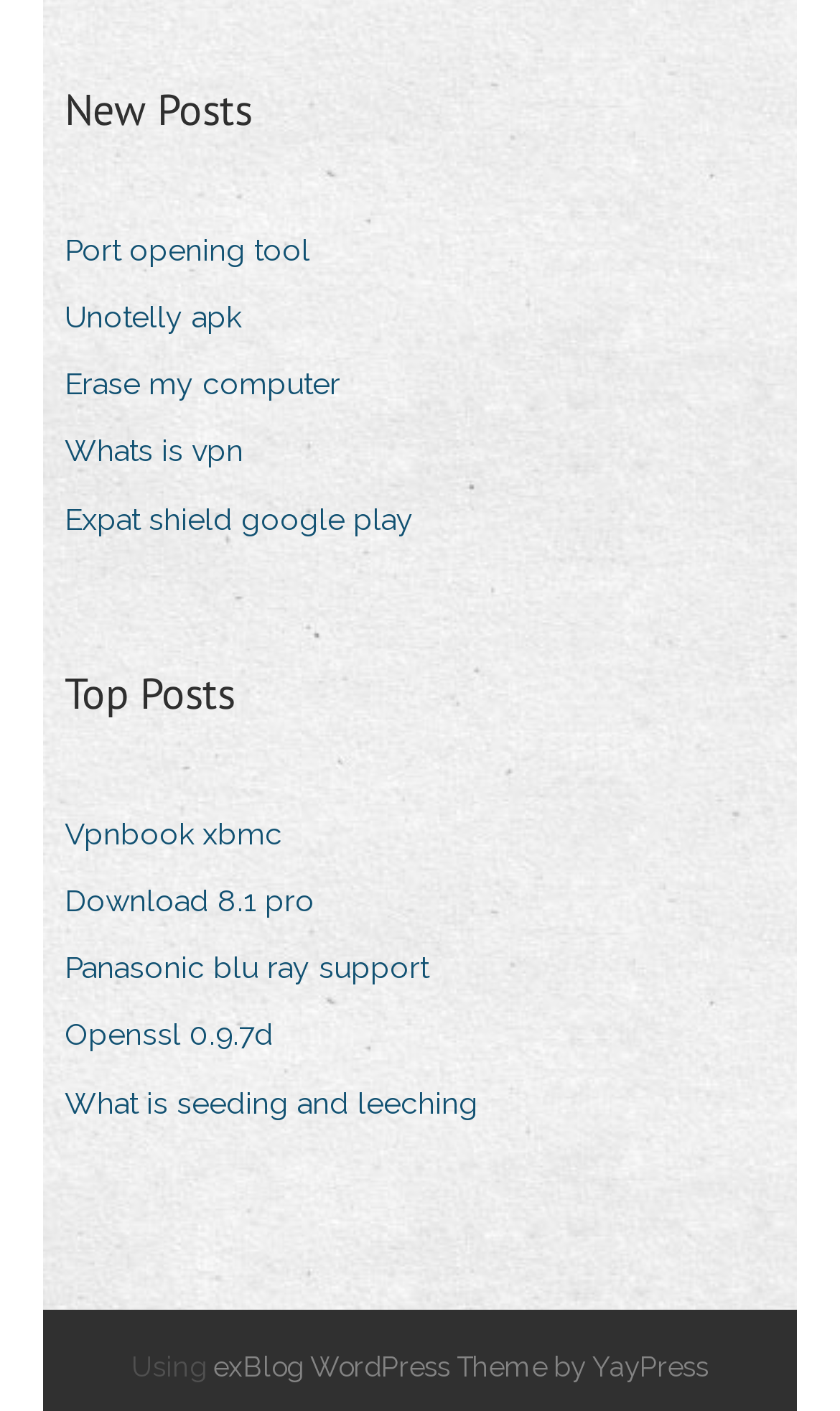Extract the bounding box coordinates of the UI element described: "Panasonic blu ray support". Provide the coordinates in the format [left, top, right, bottom] with values ranging from 0 to 1.

[0.077, 0.666, 0.549, 0.708]